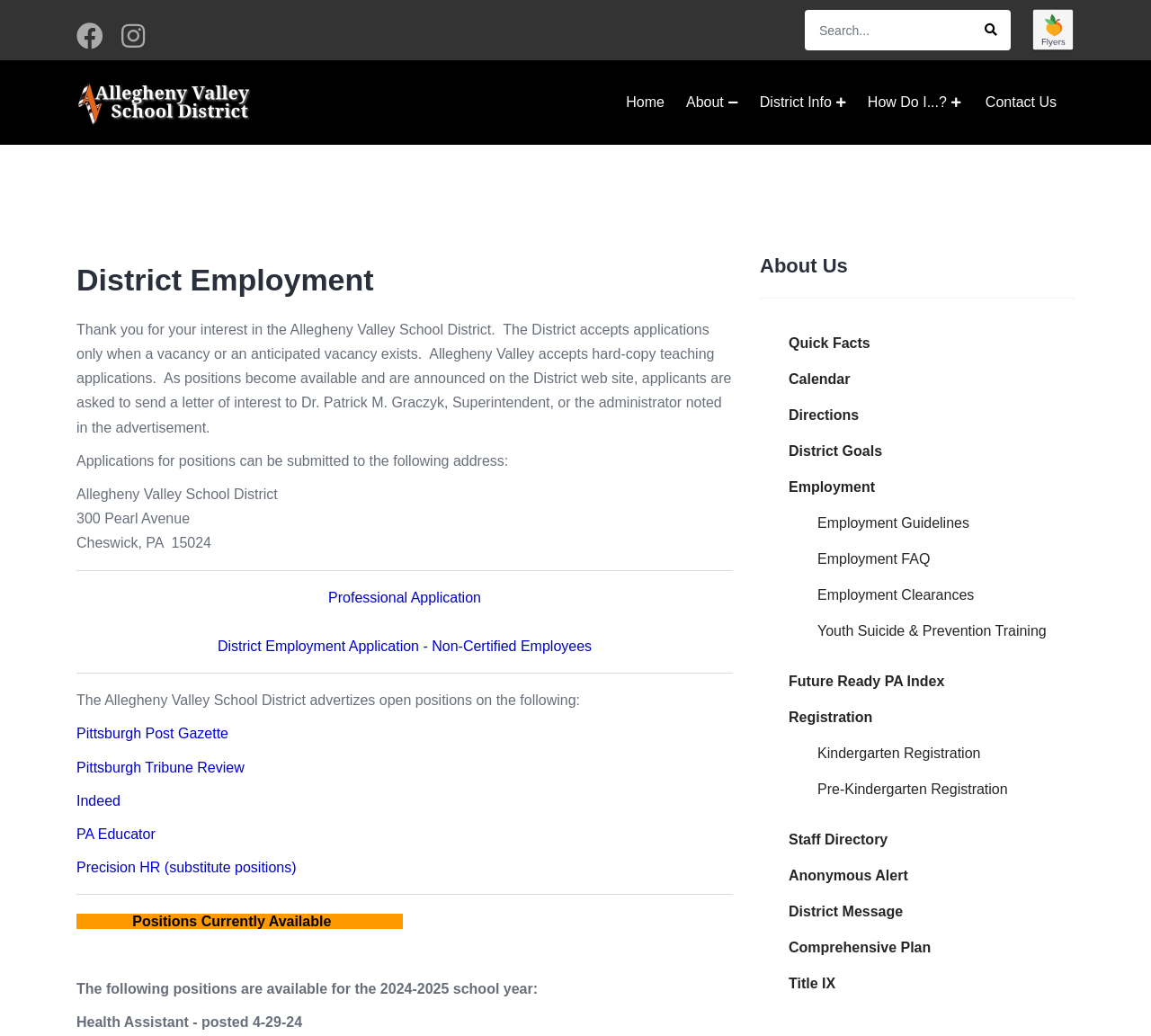From the element description Home, predict the bounding box coordinates of the UI element. The coordinates must be specified in the format (top-left x, top-left y, bottom-right x, bottom-right y) and should be within the 0 to 1 range.

[0.535, 0.077, 0.587, 0.121]